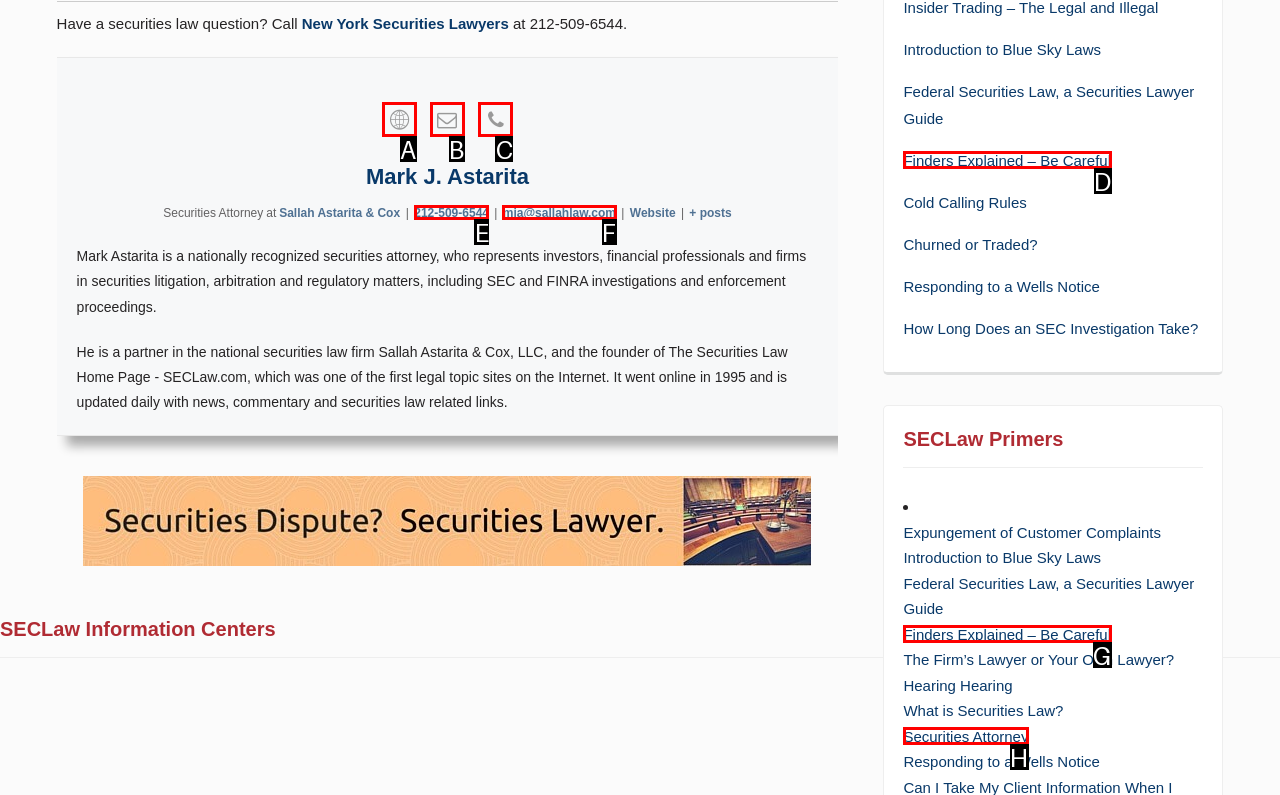Select the option that corresponds to the description: 212-509-6544
Respond with the letter of the matching choice from the options provided.

E